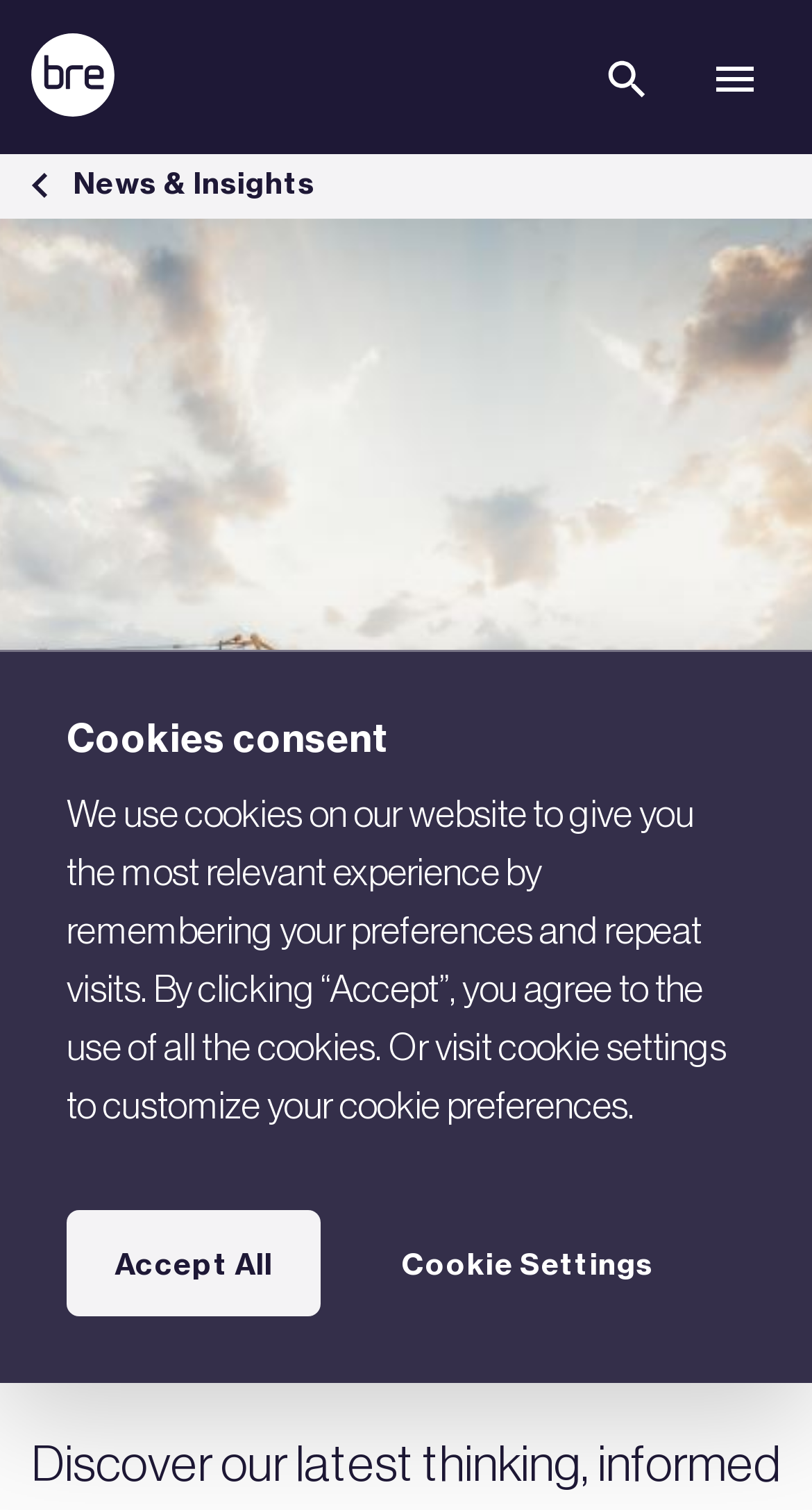Provide a brief response to the question below using one word or phrase:
What is the name of the organization?

BRE Group